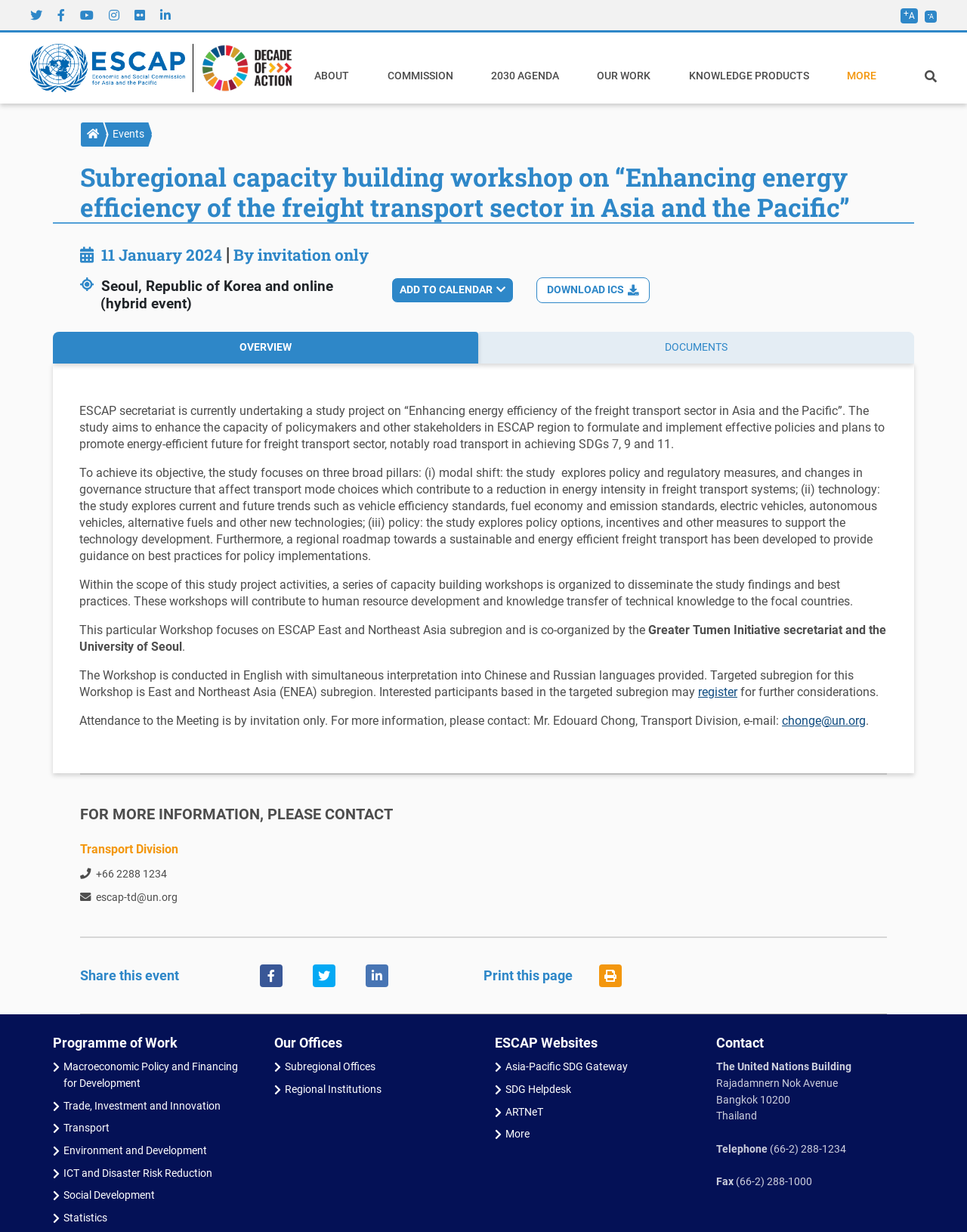Determine the bounding box coordinates of the region I should click to achieve the following instruction: "Click on the 'Home' link". Ensure the bounding box coordinates are four float numbers between 0 and 1, i.e., [left, top, right, bottom].

[0.031, 0.049, 0.2, 0.06]